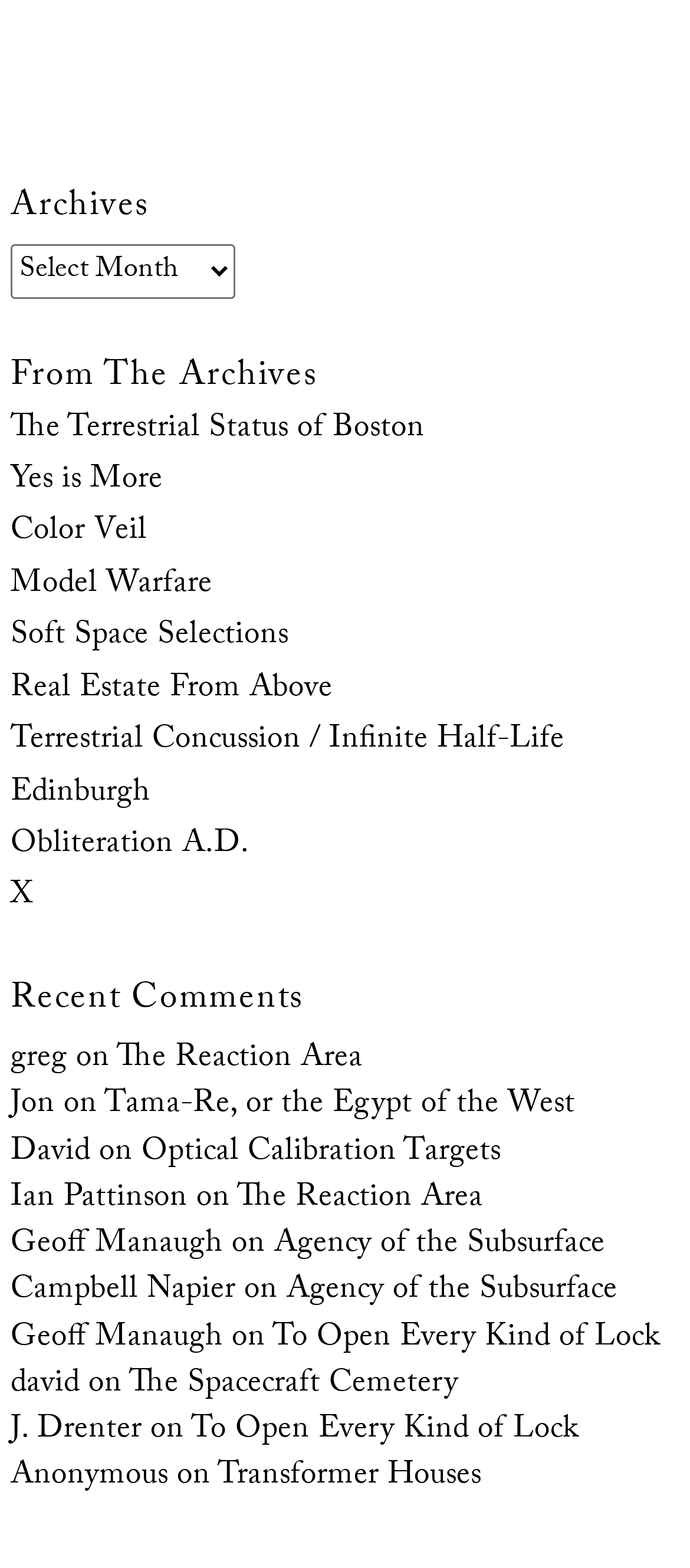Please answer the following question as detailed as possible based on the image: 
What is the vertical position of the 'Recent Comments' heading?

The 'Recent Comments' heading has bounding box coordinates [0.015, 0.617, 0.985, 0.661], which indicate that it is located below the 'Archives' section. The y1 coordinate of 0.617 is greater than the y2 coordinate of the last link in the 'Archives' section, which suggests that the 'Recent Comments' heading is positioned below the 'Archives' section.